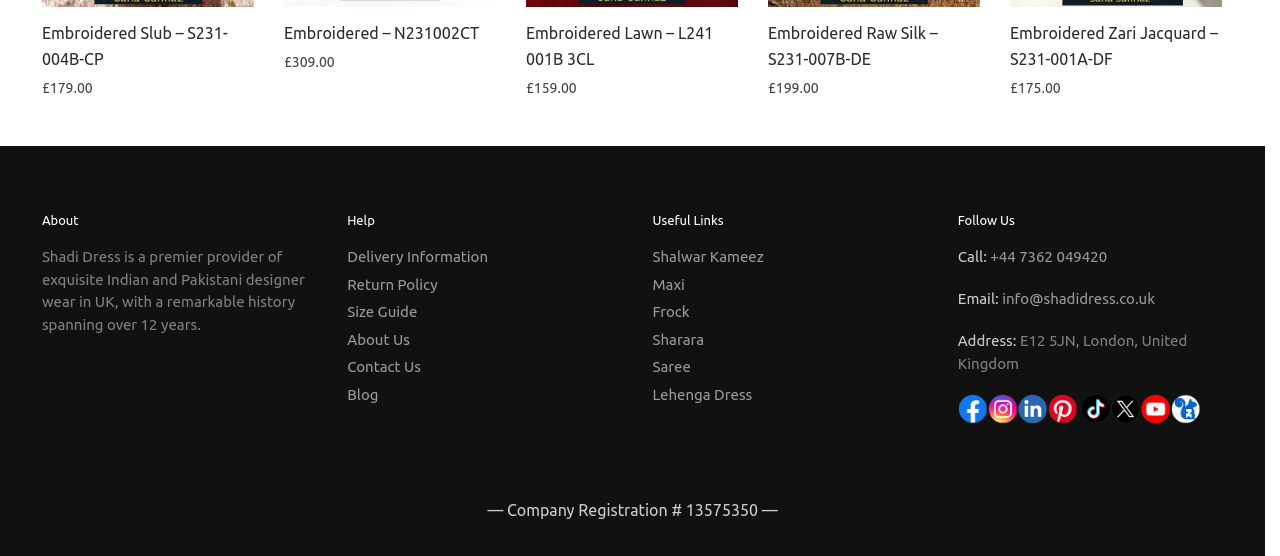Identify the bounding box coordinates of the element that should be clicked to fulfill this task: "Check the price of Embroidered Lawn – L241 001B 3CL". The coordinates should be provided as four float numbers between 0 and 1, i.e., [left, top, right, bottom].

[0.411, 0.143, 0.451, 0.172]